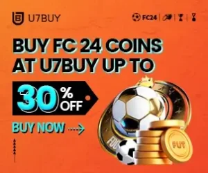Describe all the elements in the image with great detail.

Promotional image for U7BUY offering a special discount on FC 24 coins, featuring vibrant orange and blue colors. The advertisement prominently displays the text "BUY FC 24 COINS AT U7BUY UP TO 30% OFF," emphasizing the discount opportunity. Accompanied by visual elements such as a soccer ball and stacked coins, the image encourages viewers with a "BUY NOW" call-to-action, enticing players to enhance their gaming experience with in-game purchases. The design effectively combines imagery and text to attract attention and convey a sense of urgency.